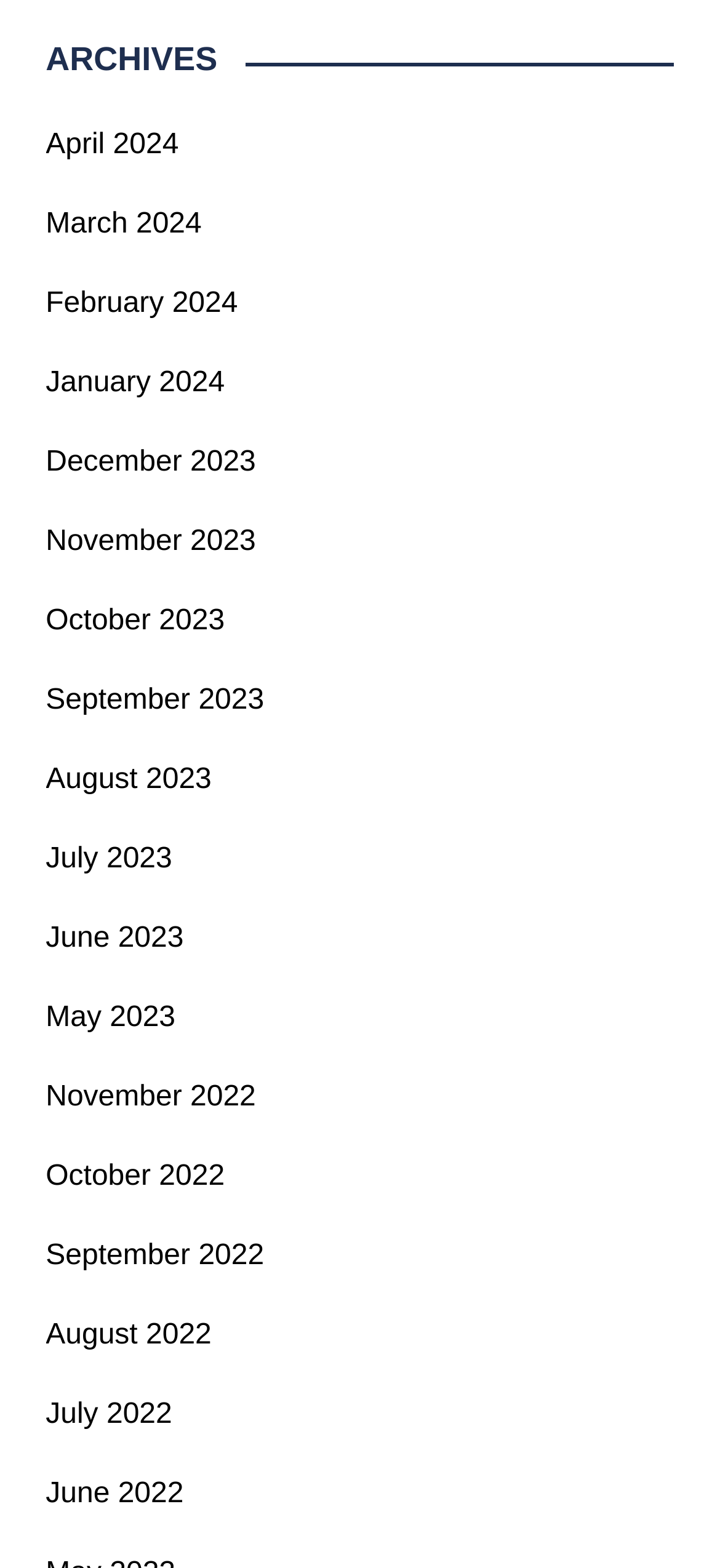Are the months listed in chronological order? Analyze the screenshot and reply with just one word or a short phrase.

Yes